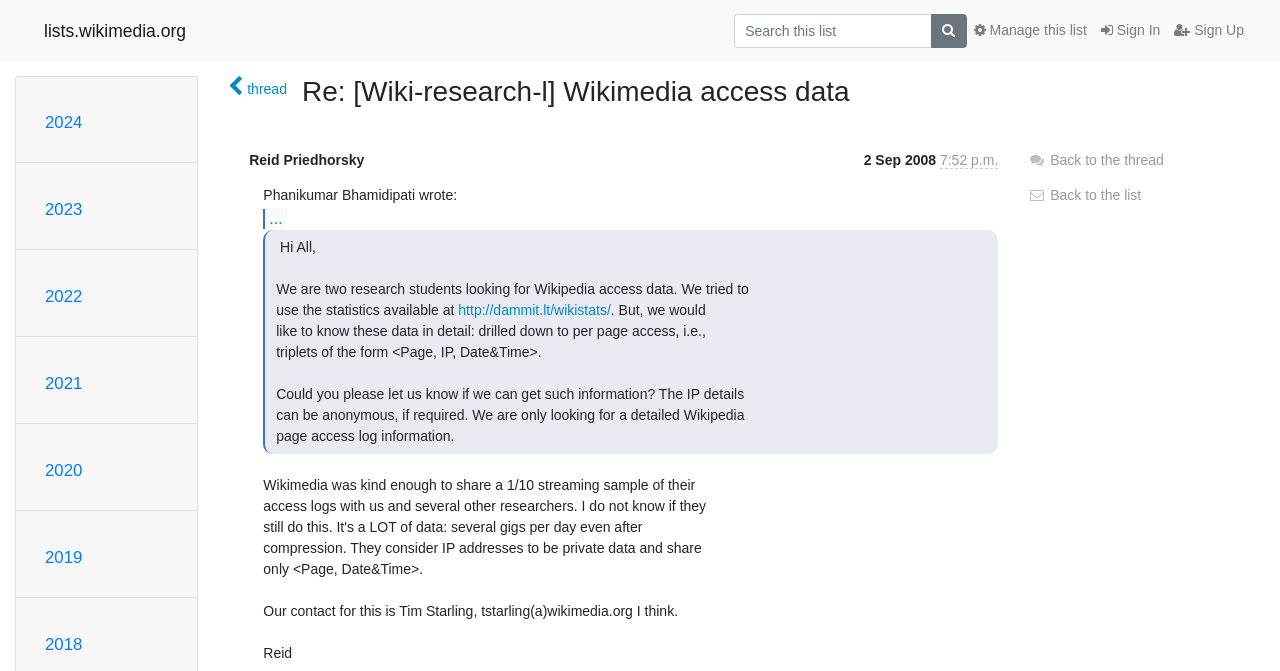Refer to the image and provide an in-depth answer to the question:
What is the website's domain?

I found the answer by looking at the link element with the text 'lists.wikimedia.org' at the top of the webpage, which suggests that it is the domain of the current website.